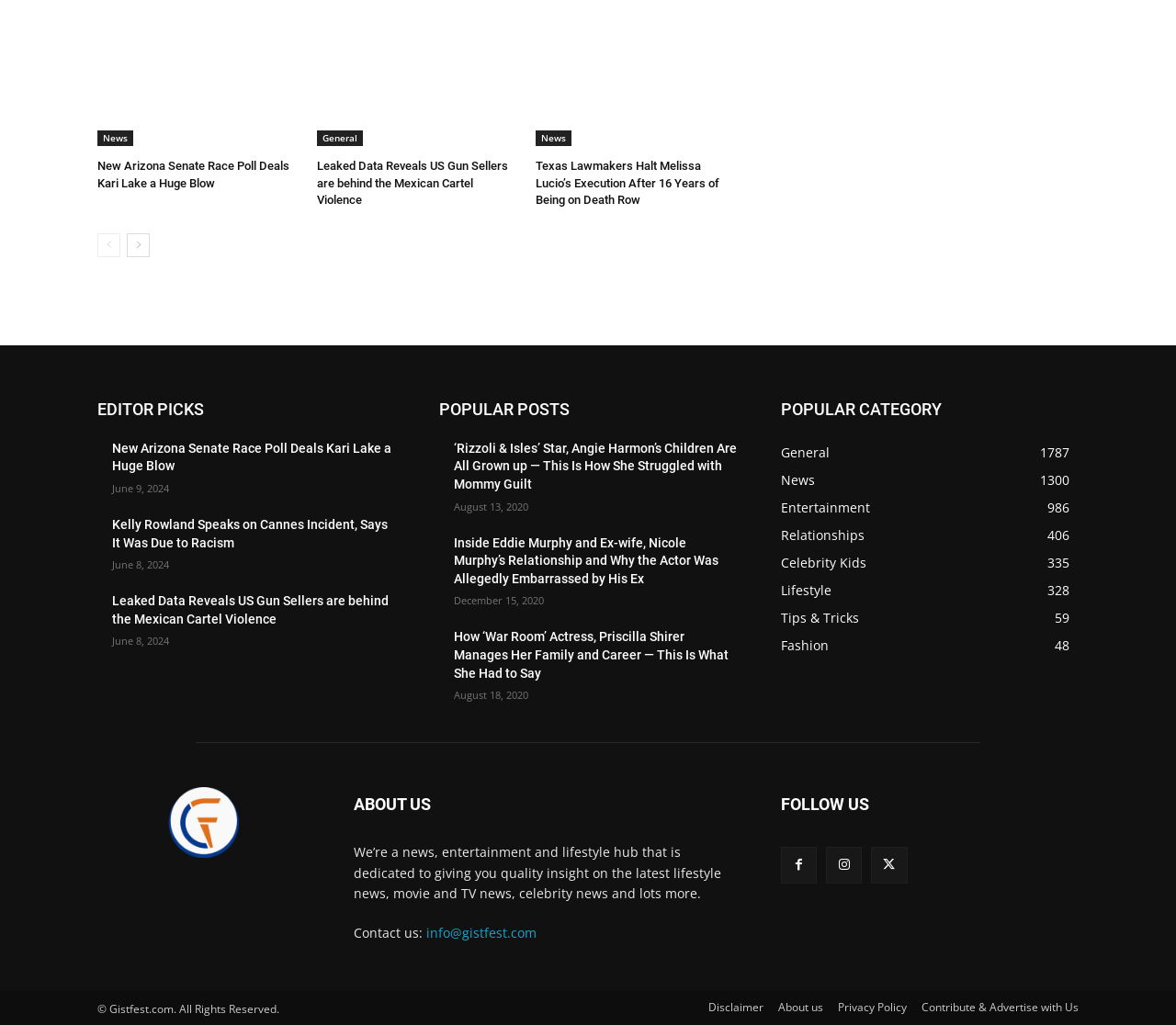Using the format (top-left x, top-left y, bottom-right x, bottom-right y), provide the bounding box coordinates for the described UI element. All values should be floating point numbers between 0 and 1: Tips & Tricks59

[0.664, 0.593, 0.73, 0.61]